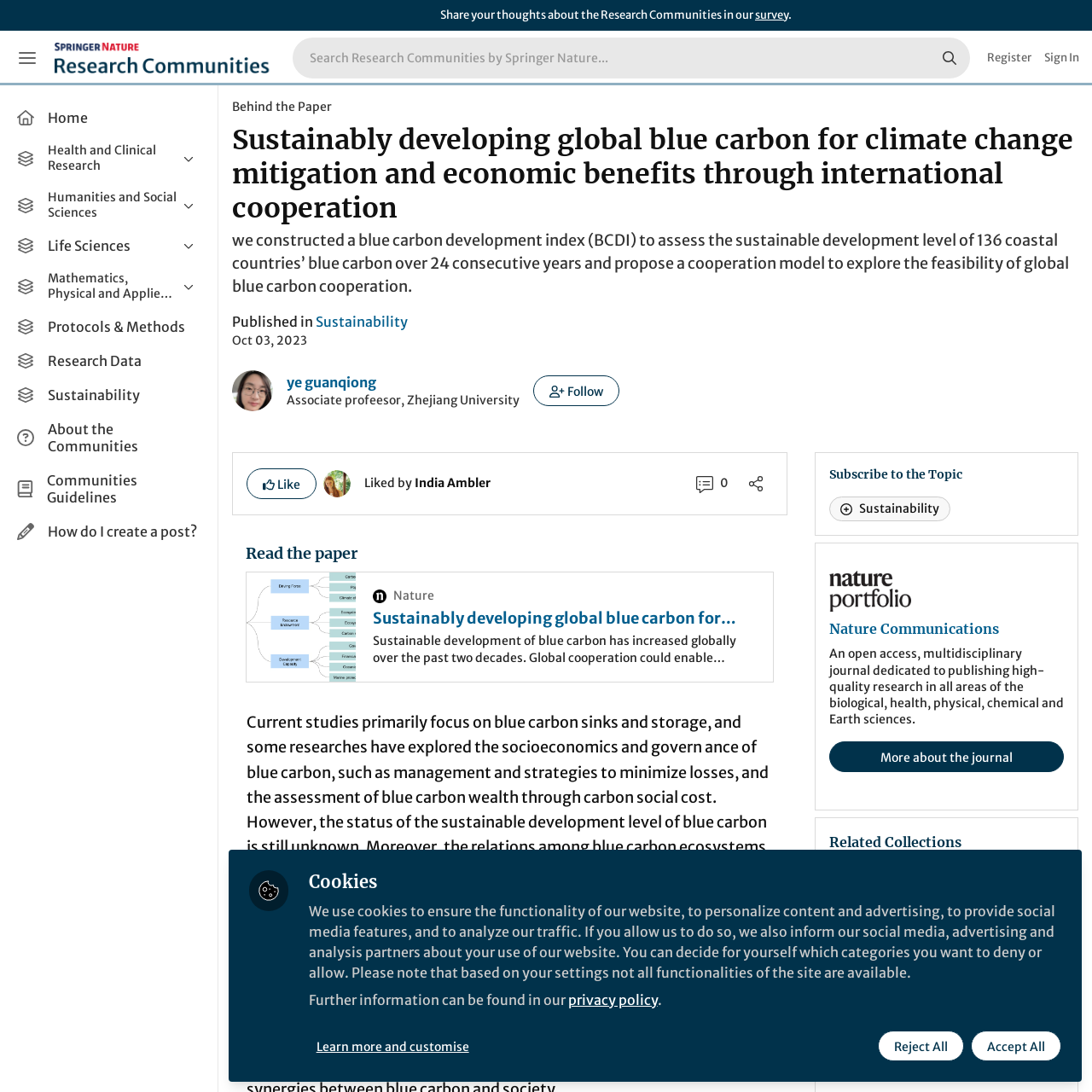What is the purpose of the 'Share your thoughts' link?
Your answer should be a single word or phrase derived from the screenshot.

Provide feedback